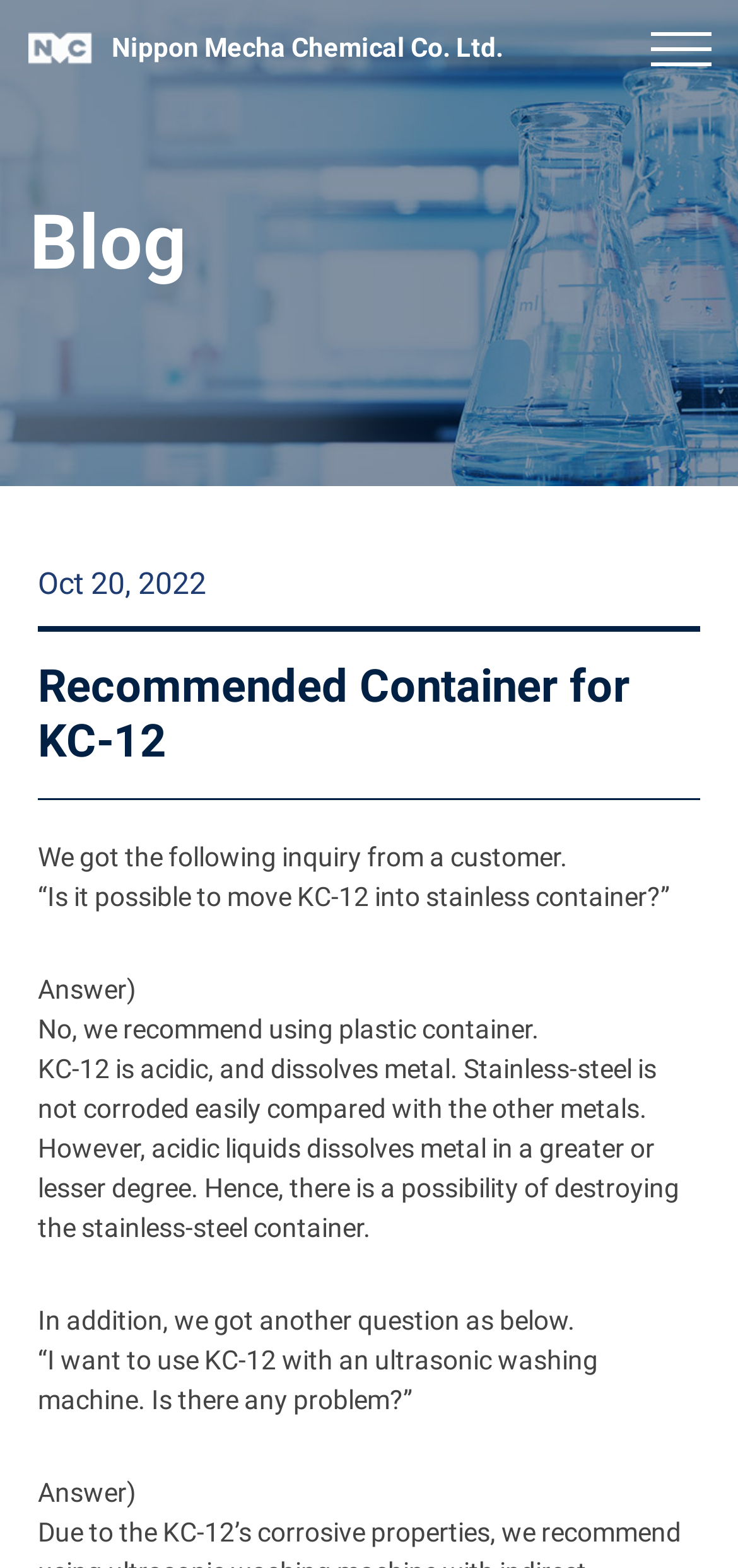What is the reason for not using stainless-steel container for KC-12?
From the image, respond with a single word or phrase.

KC-12 is acidic and dissolves metal